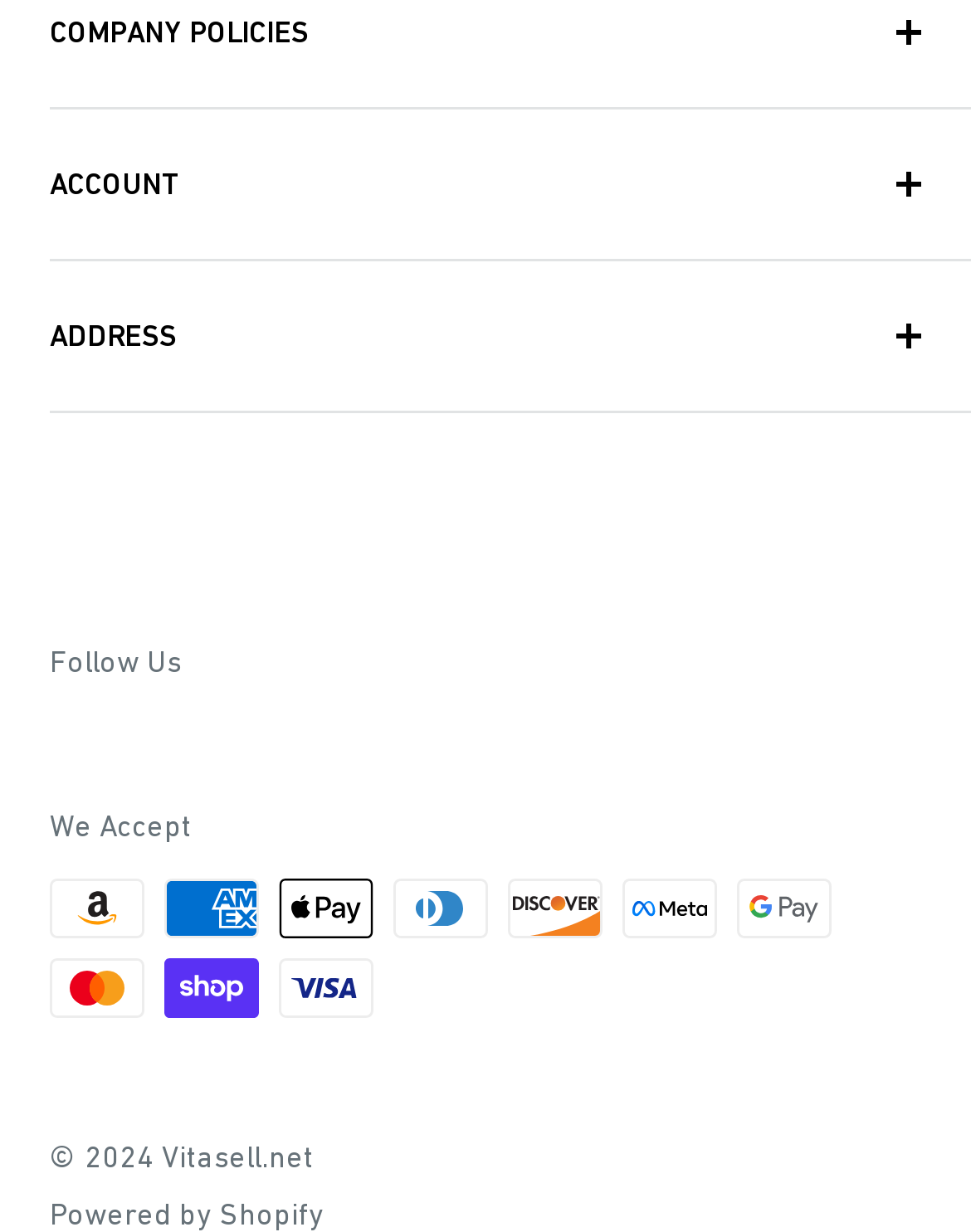Find the bounding box coordinates for the area you need to click to carry out the instruction: "Click on Featured products". The coordinates should be four float numbers between 0 and 1, indicated as [left, top, right, bottom].

[0.051, 0.493, 0.897, 0.552]